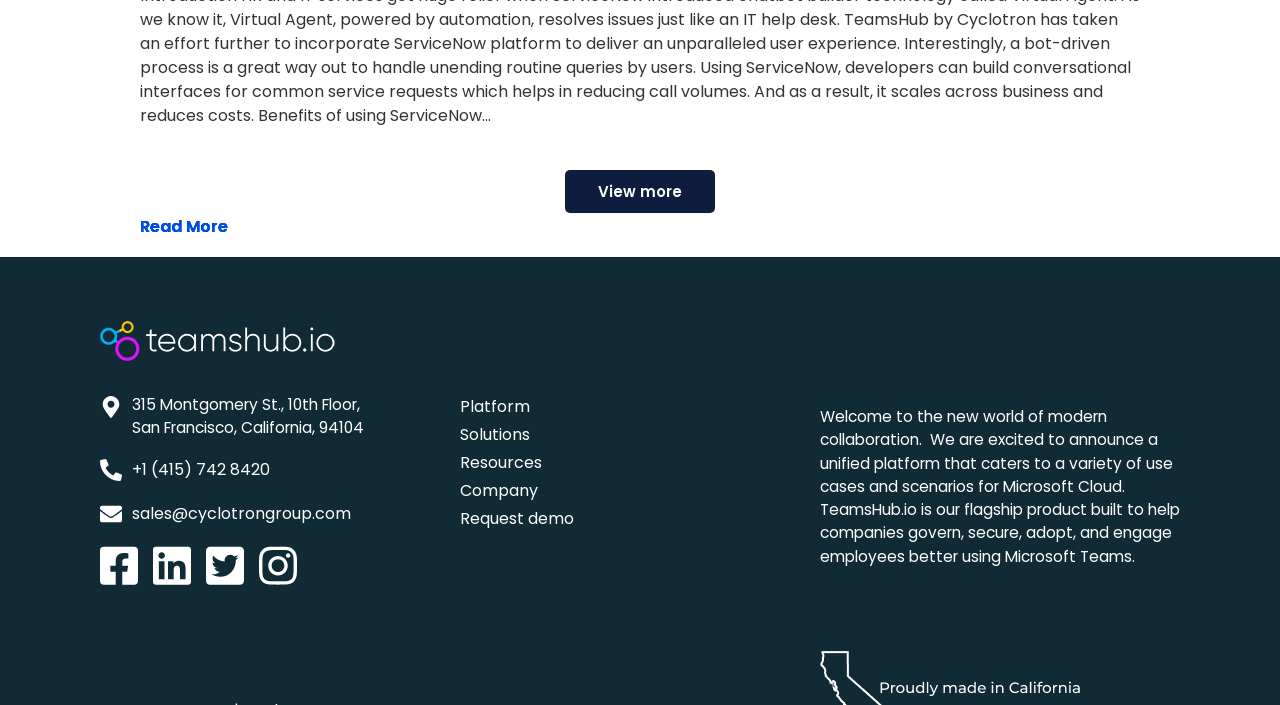What is the main topic of the webpage?
Please provide a comprehensive answer based on the visual information in the image.

I inferred the main topic of the webpage by reading the static text element that describes the company's product. The text mentions 'Microsoft Cloud' and 'modern collaboration', which suggests that the webpage is about a product or service related to Microsoft Cloud collaboration.